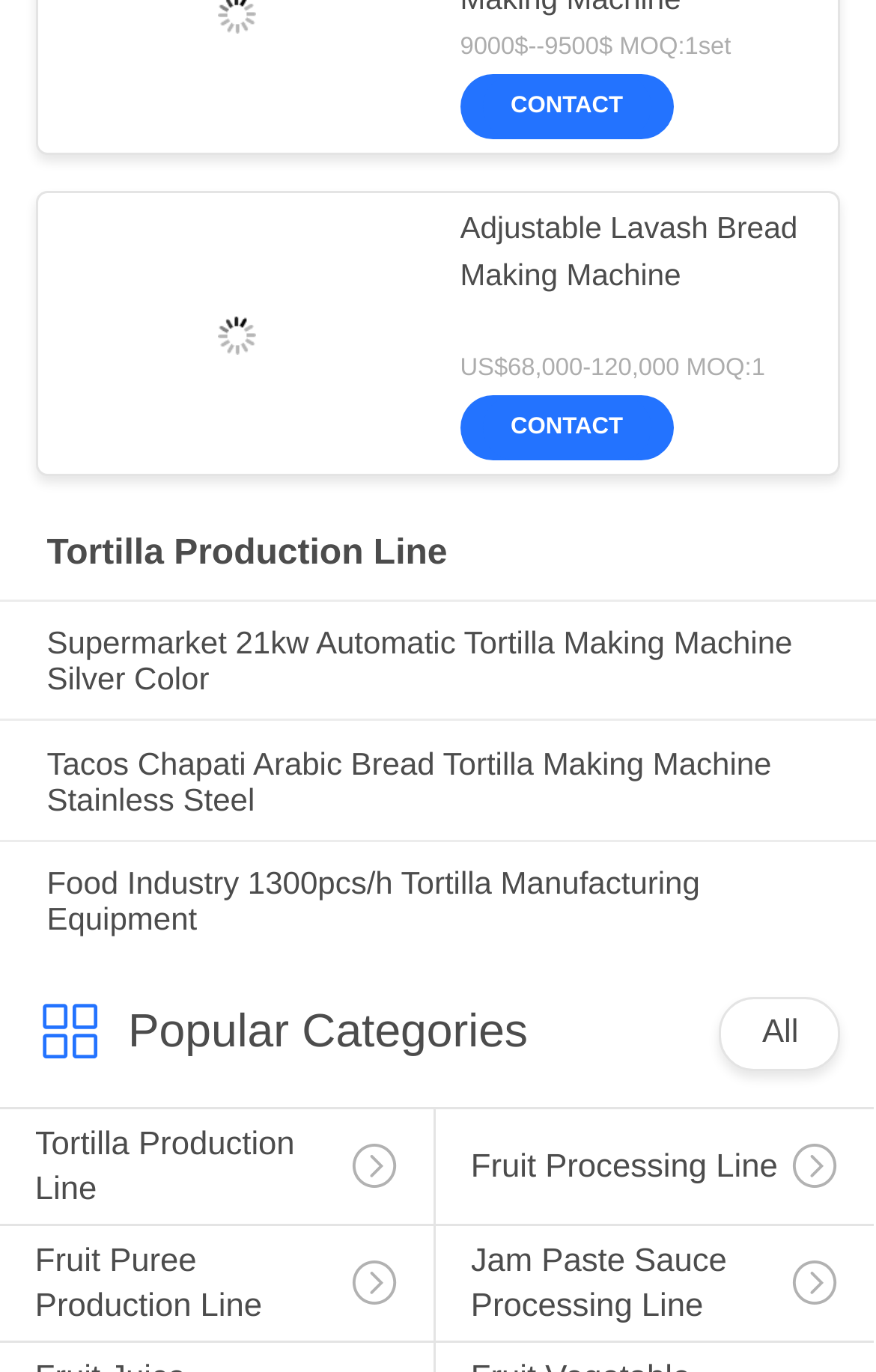What is the price range of the Adjustable Lavash Bread Making Machine?
Use the screenshot to answer the question with a single word or phrase.

US$68,000-120,000